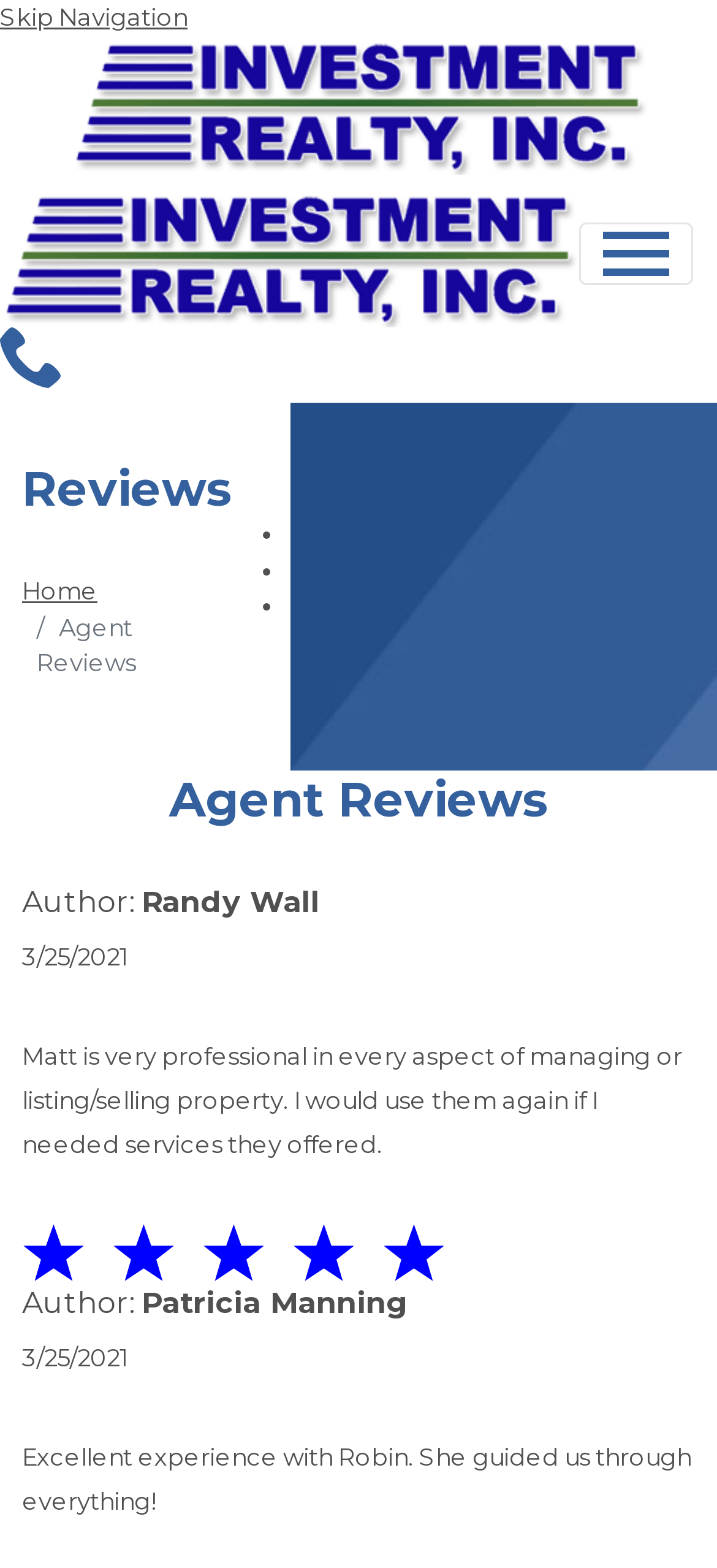Find the bounding box of the UI element described as follows: "Skip Navigation".

[0.0, 0.001, 0.262, 0.02]